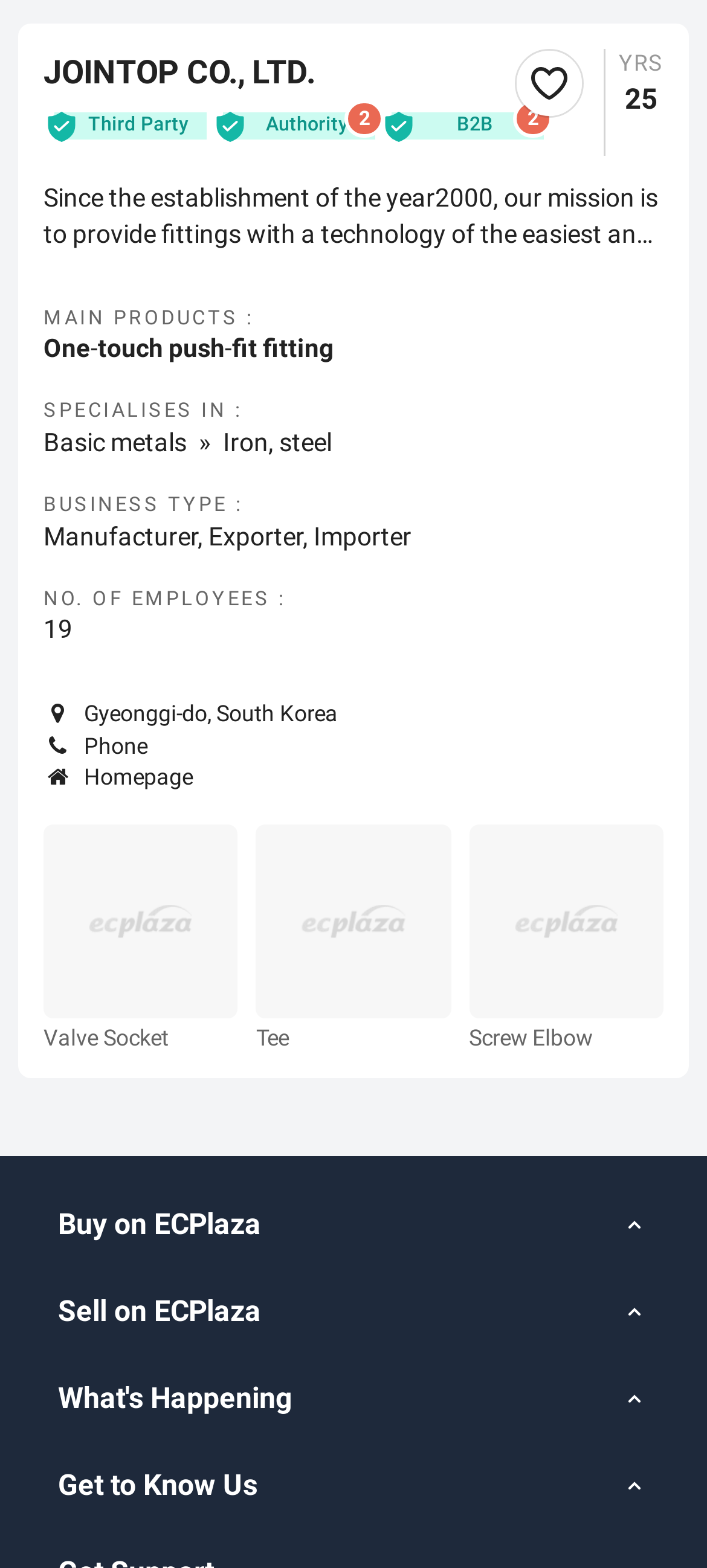Locate the bounding box of the UI element with the following description: "Twitter".

None